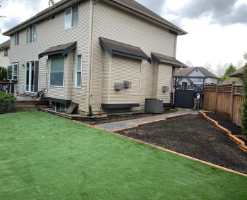What is reflected in the large windows?
Please answer the question with as much detail as possible using the screenshot.

According to the caption, the large windows 'reflect the cloudy sky above', implying that the windows are reflecting the image of the cloudy sky.